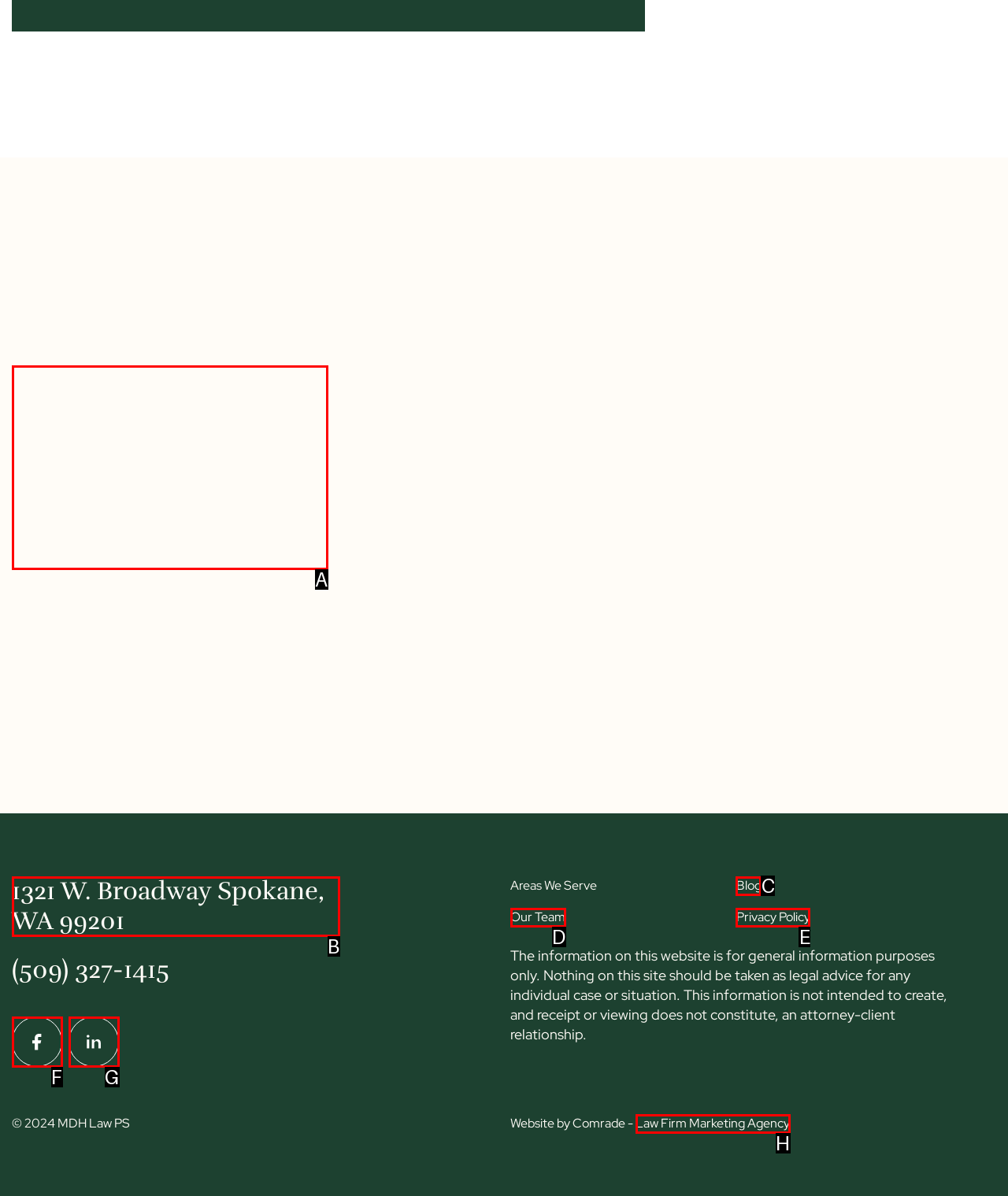Point out the letter of the HTML element you should click on to execute the task: View article about Enforcing Washington Child Support Orders
Reply with the letter from the given options.

A